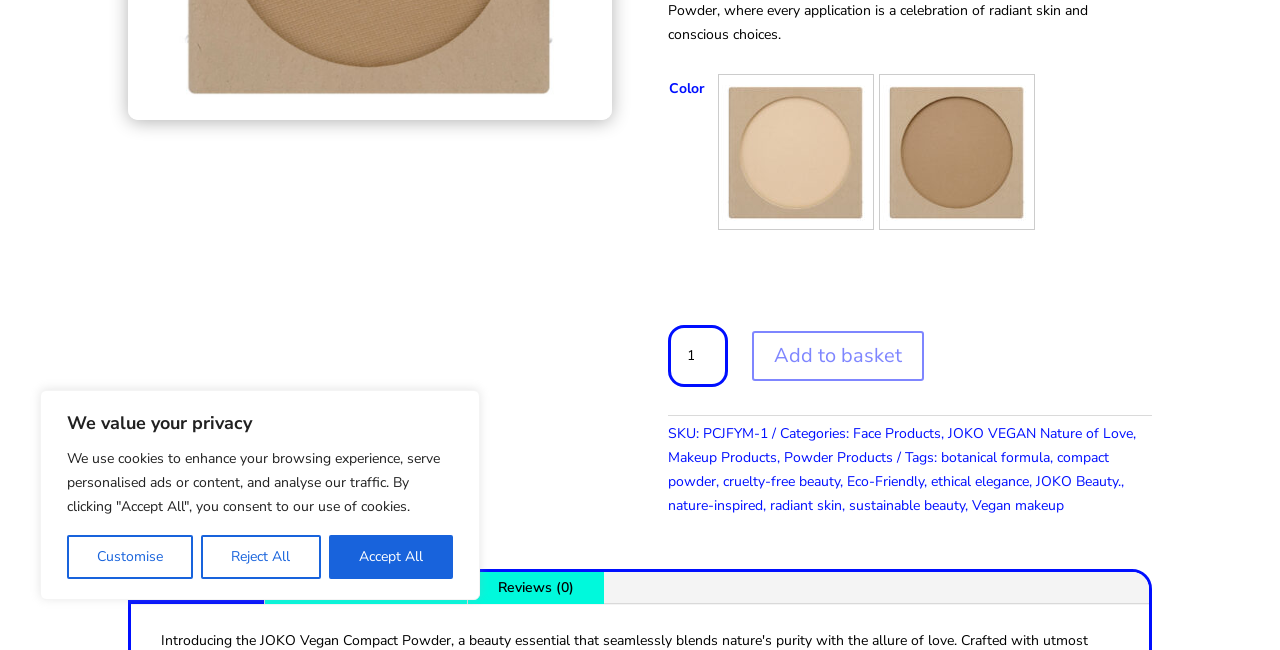Provide the bounding box coordinates for the UI element that is described as: "JOKO VEGAN Nature of Love".

[0.741, 0.653, 0.885, 0.682]